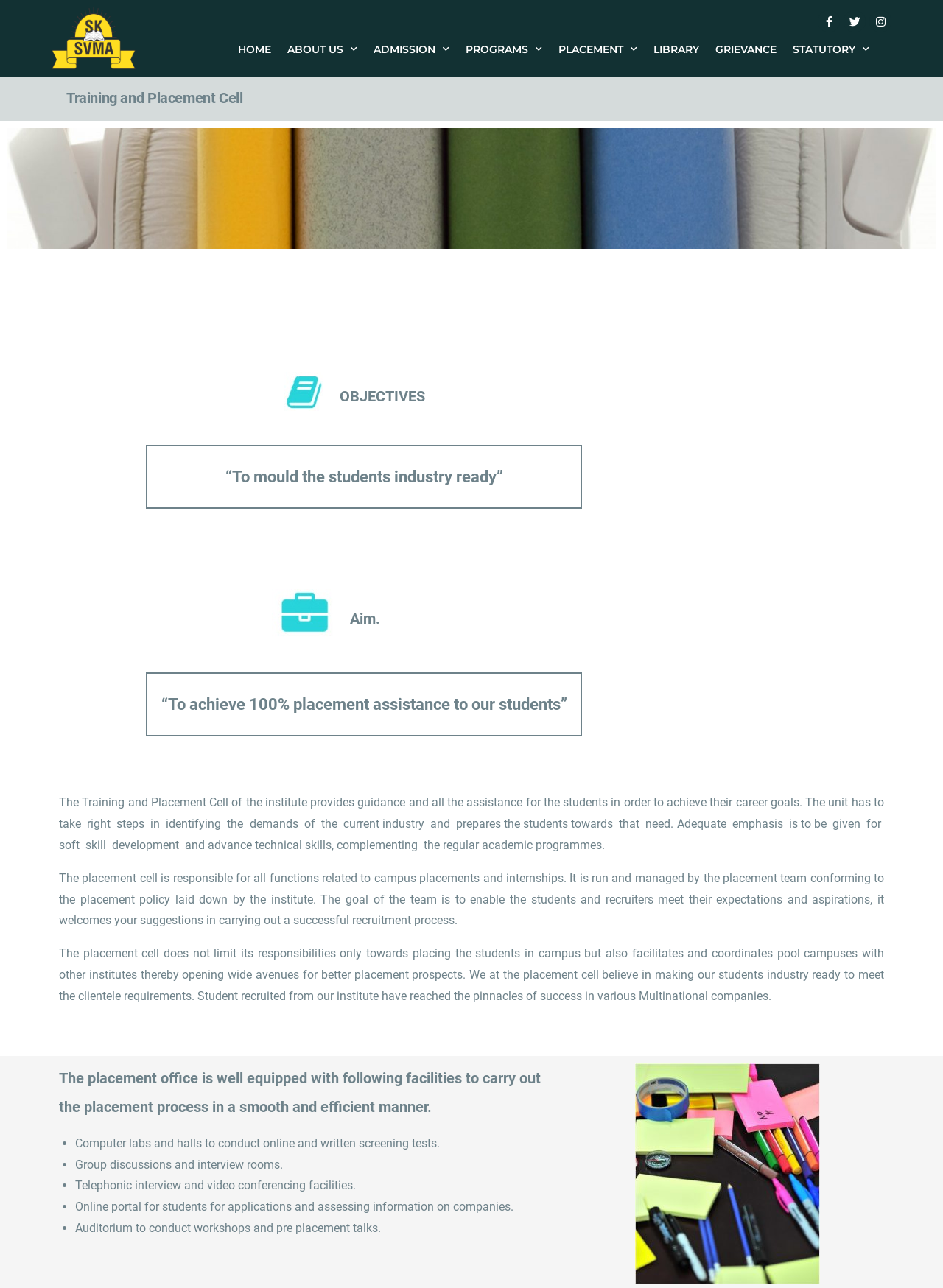Determine the bounding box coordinates for the clickable element to execute this instruction: "Click the HOME link". Provide the coordinates as four float numbers between 0 and 1, i.e., [left, top, right, bottom].

[0.237, 0.025, 0.303, 0.052]